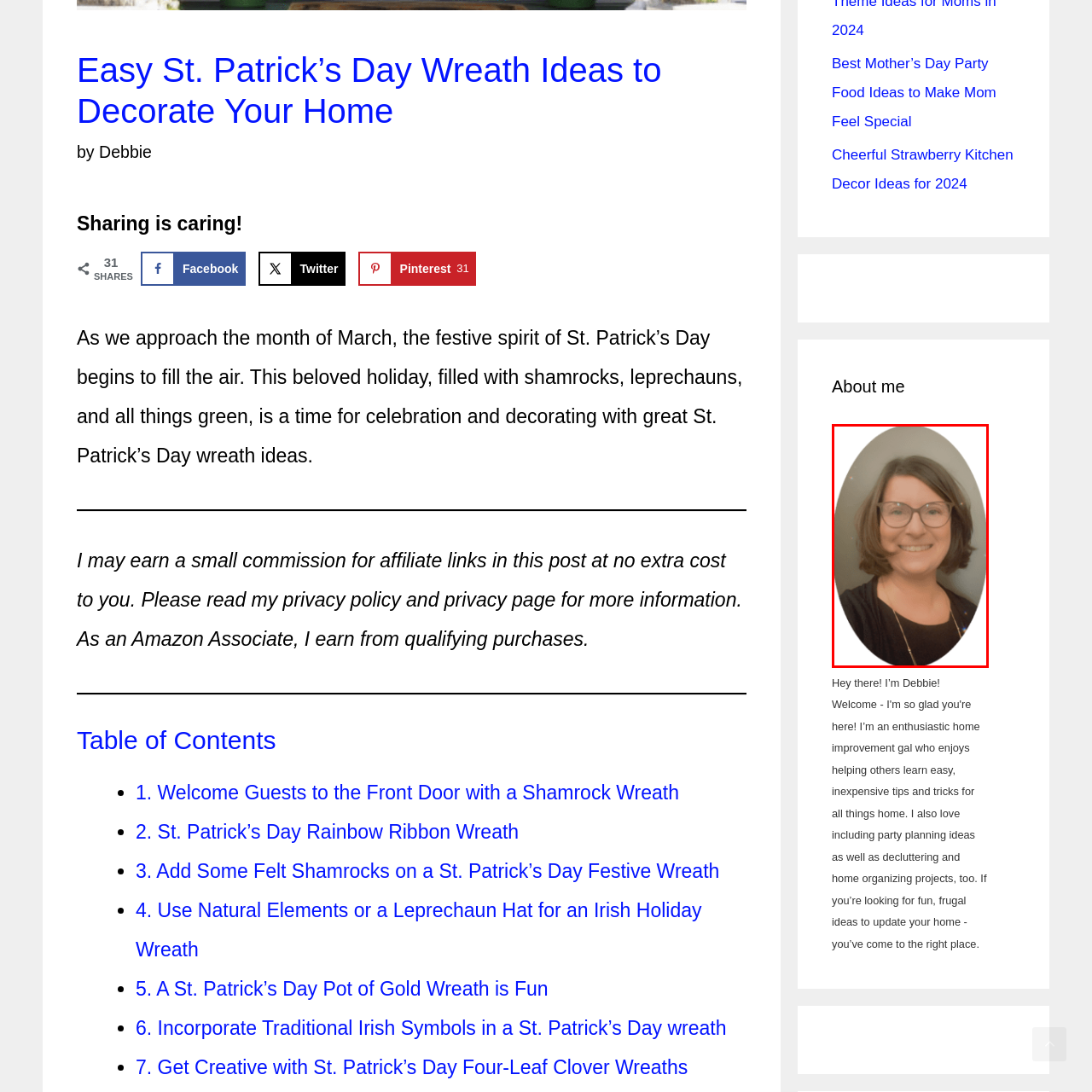What shape is the photo framing?
Observe the image inside the red-bordered box and offer a detailed answer based on the visual details you find.

The caption states that the photo has an 'oval framing', which suggests that the frame surrounding the woman's image is oval in shape.